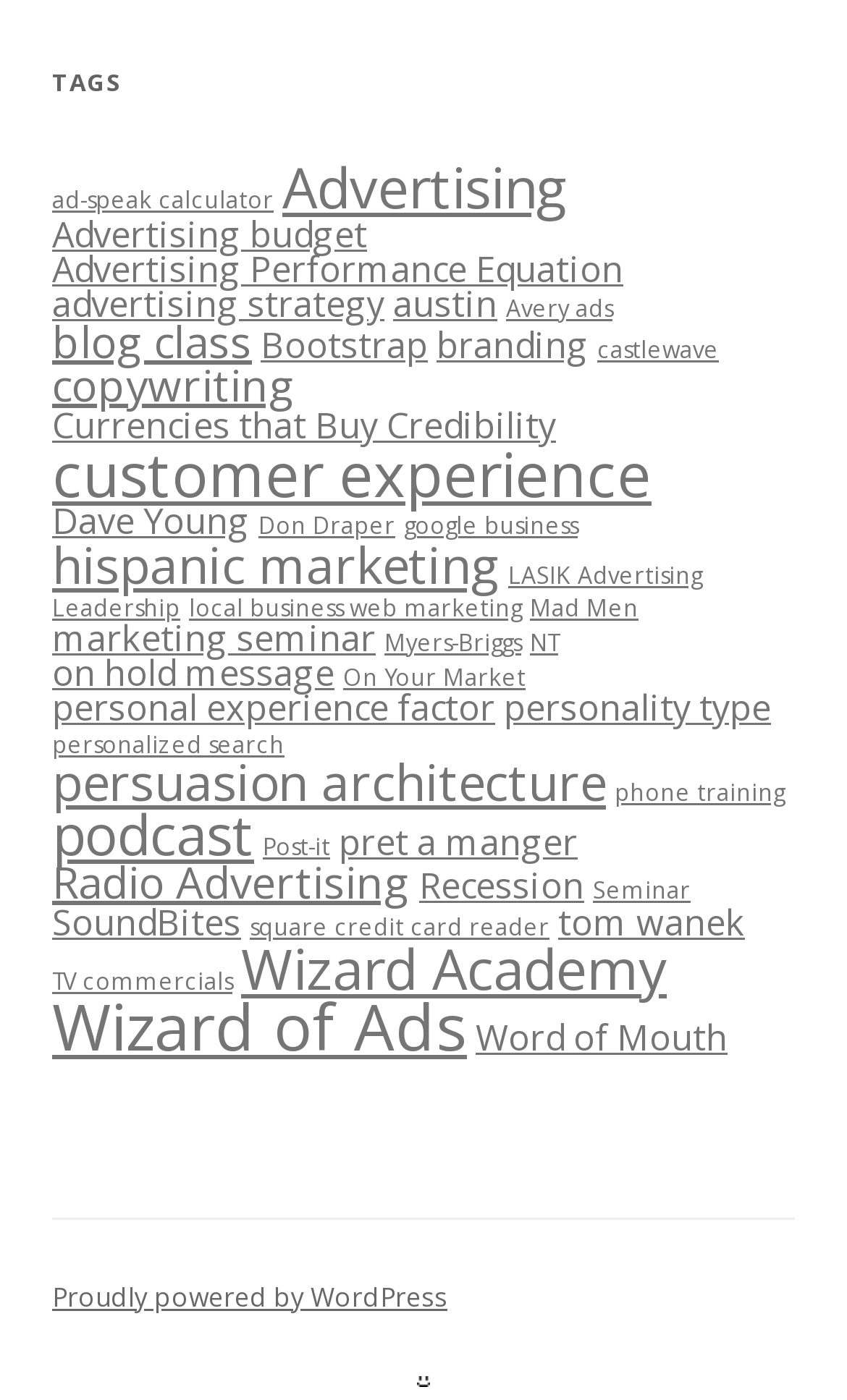Determine the bounding box coordinates of the clickable region to follow the instruction: "Check 'Proudly powered by WordPress'".

[0.062, 0.912, 0.528, 0.939]